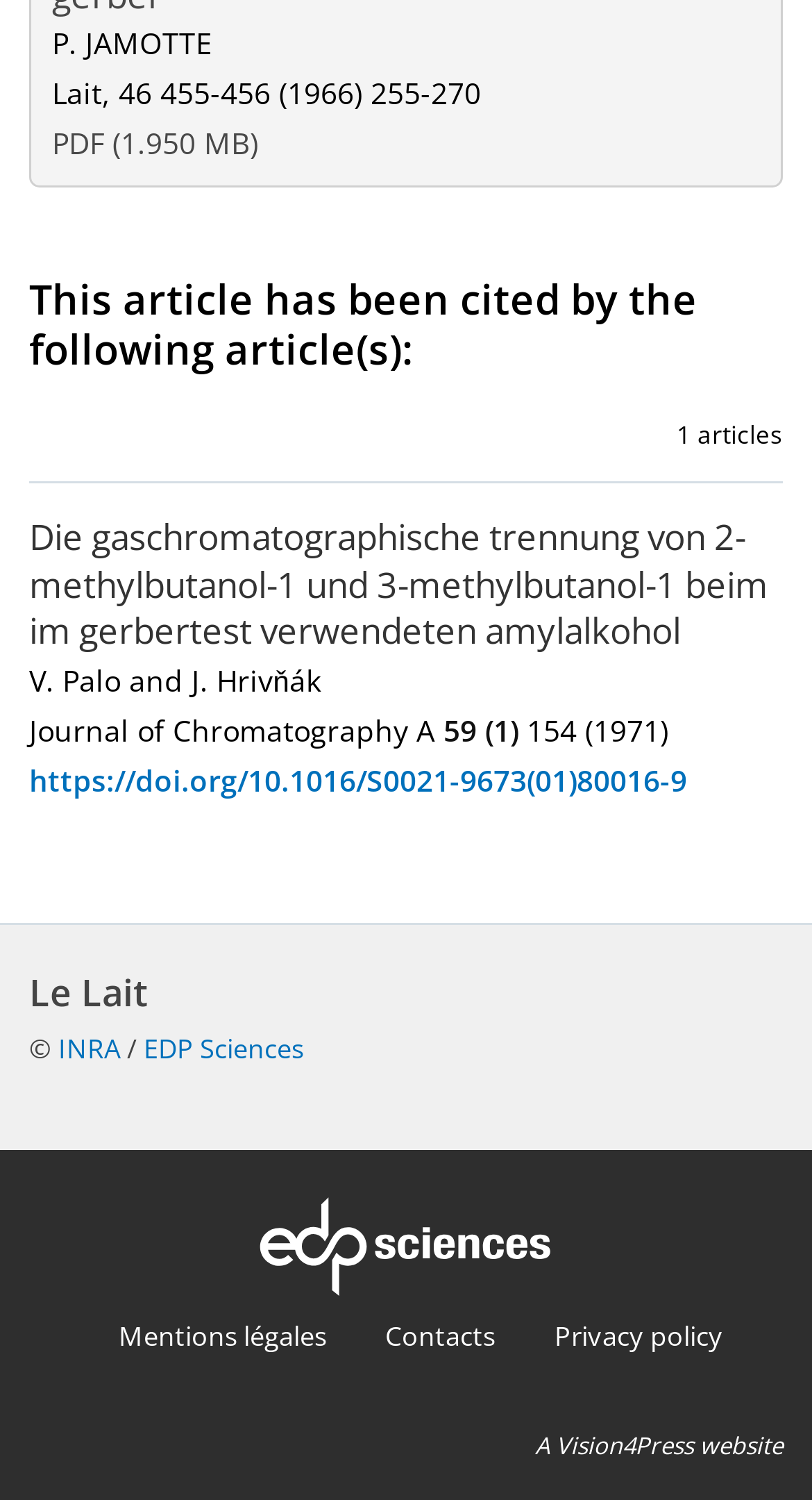Locate the bounding box coordinates of the element that should be clicked to fulfill the instruction: "Access the EDP Sciences website".

[0.177, 0.687, 0.375, 0.712]